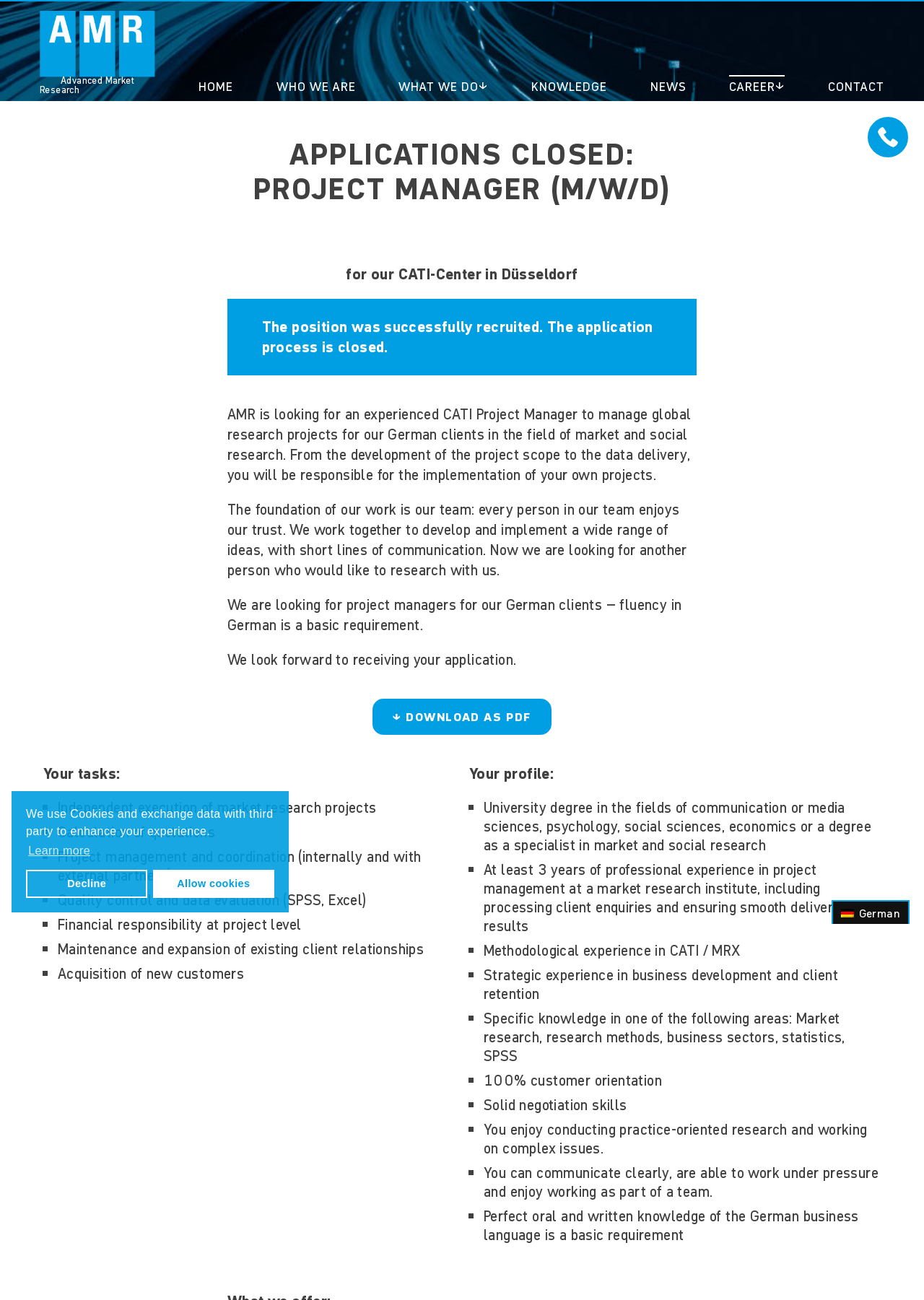Predict the bounding box of the UI element that fits this description: "What we do".

[0.431, 0.057, 0.528, 0.075]